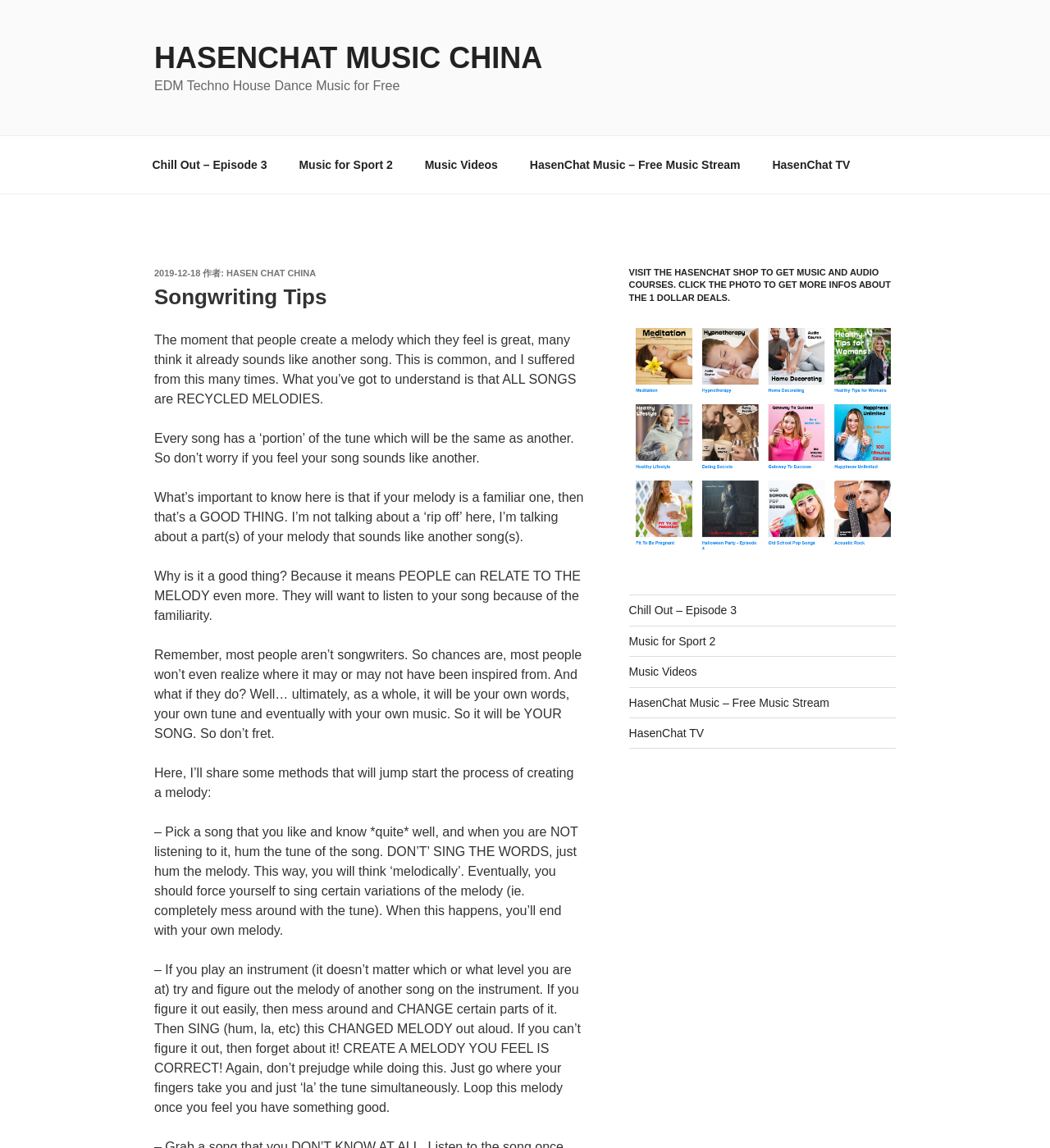Identify the coordinates of the bounding box for the element described below: "Music for Sport 2". Return the coordinates as four float numbers between 0 and 1: [left, top, right, bottom].

[0.599, 0.553, 0.682, 0.564]